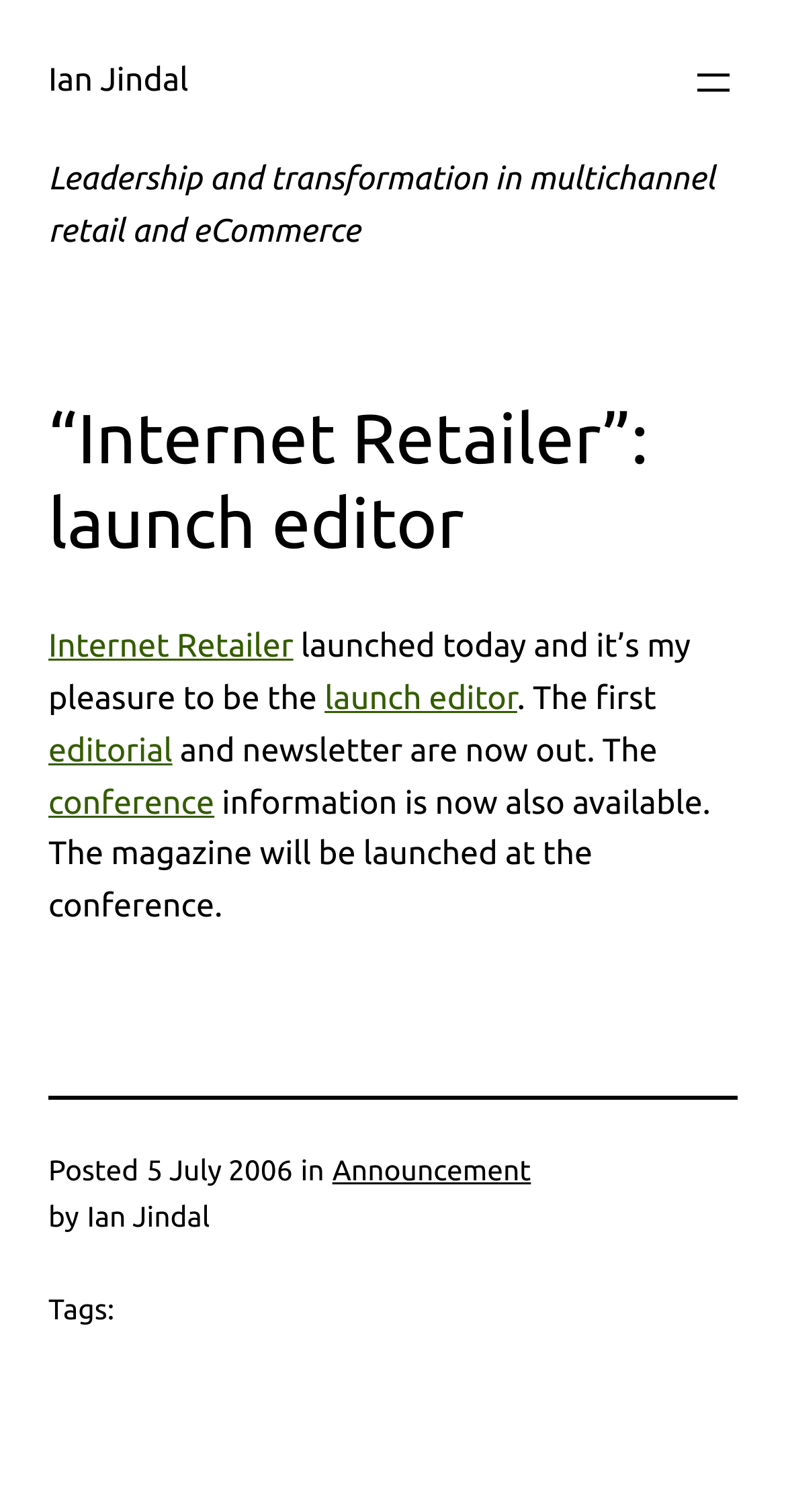Determine the bounding box coordinates (top-left x, top-left y, bottom-right x, bottom-right y) of the UI element described in the following text: aria-label="Open menu"

[0.877, 0.038, 0.938, 0.07]